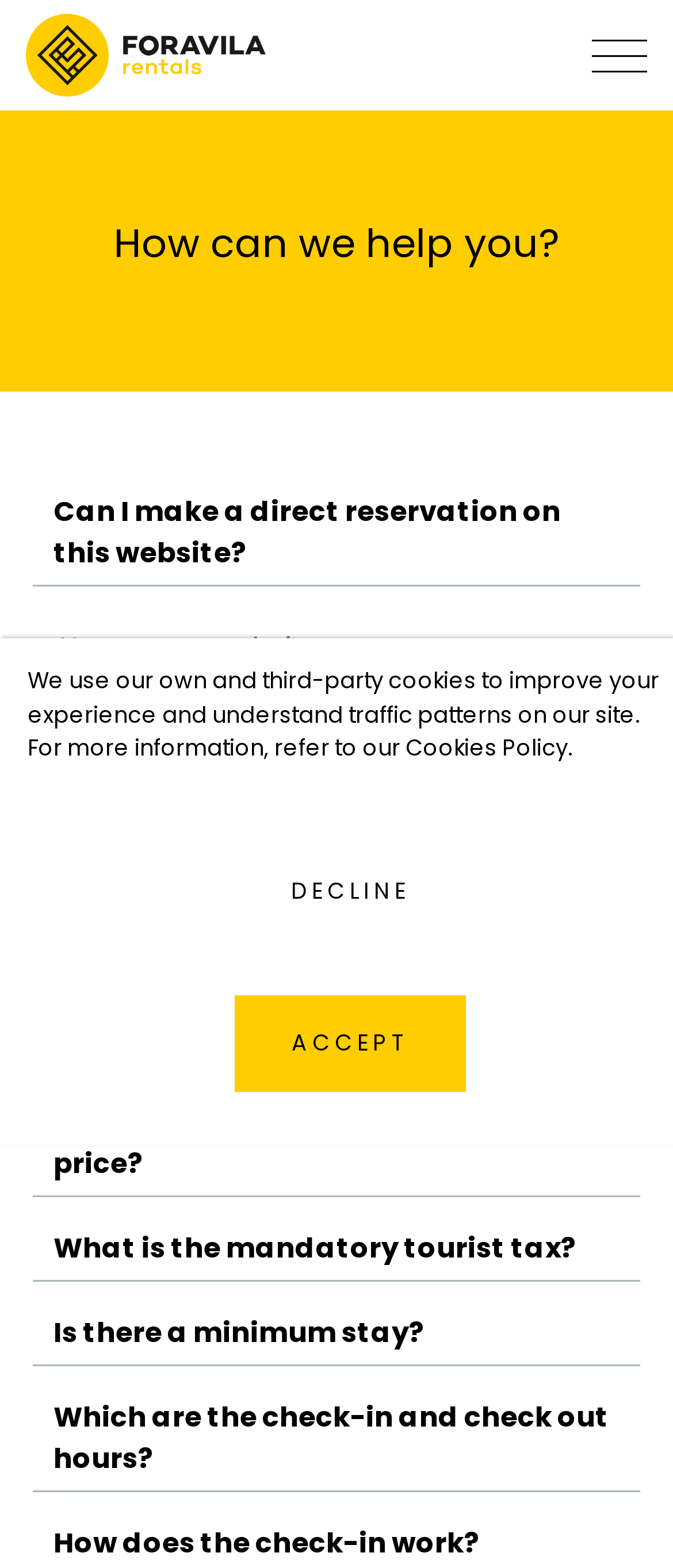Bounding box coordinates should be provided in the format (top-left x, top-left y, bottom-right x, bottom-right y) with all values between 0 and 1. Identify the bounding box for this UI element: Is there a minimum stay?

[0.049, 0.831, 0.951, 0.872]